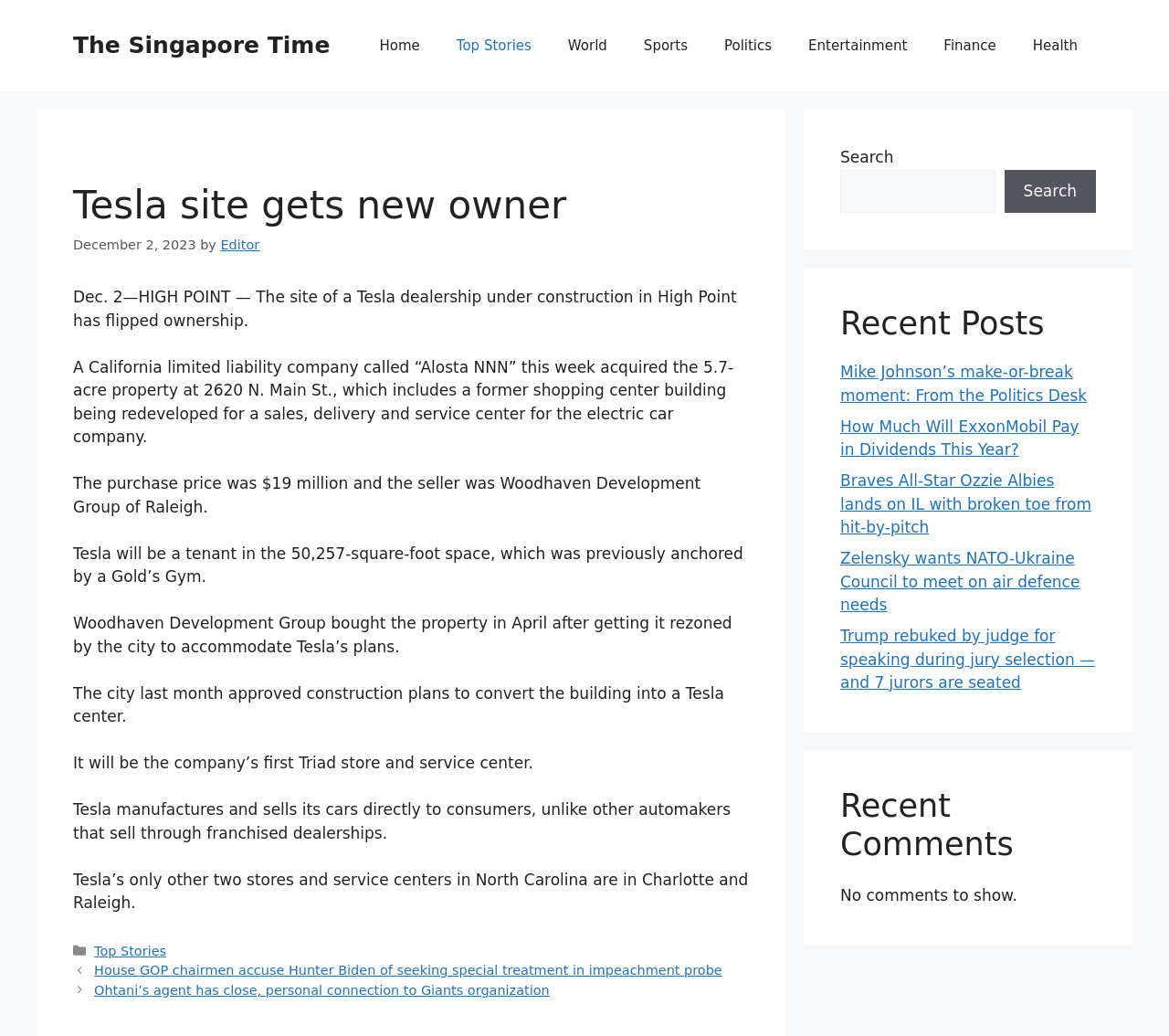Locate the bounding box coordinates of the element to click to perform the following action: 'View the 'Recent Posts''. The coordinates should be given as four float values between 0 and 1, in the form of [left, top, right, bottom].

[0.719, 0.294, 0.938, 0.331]